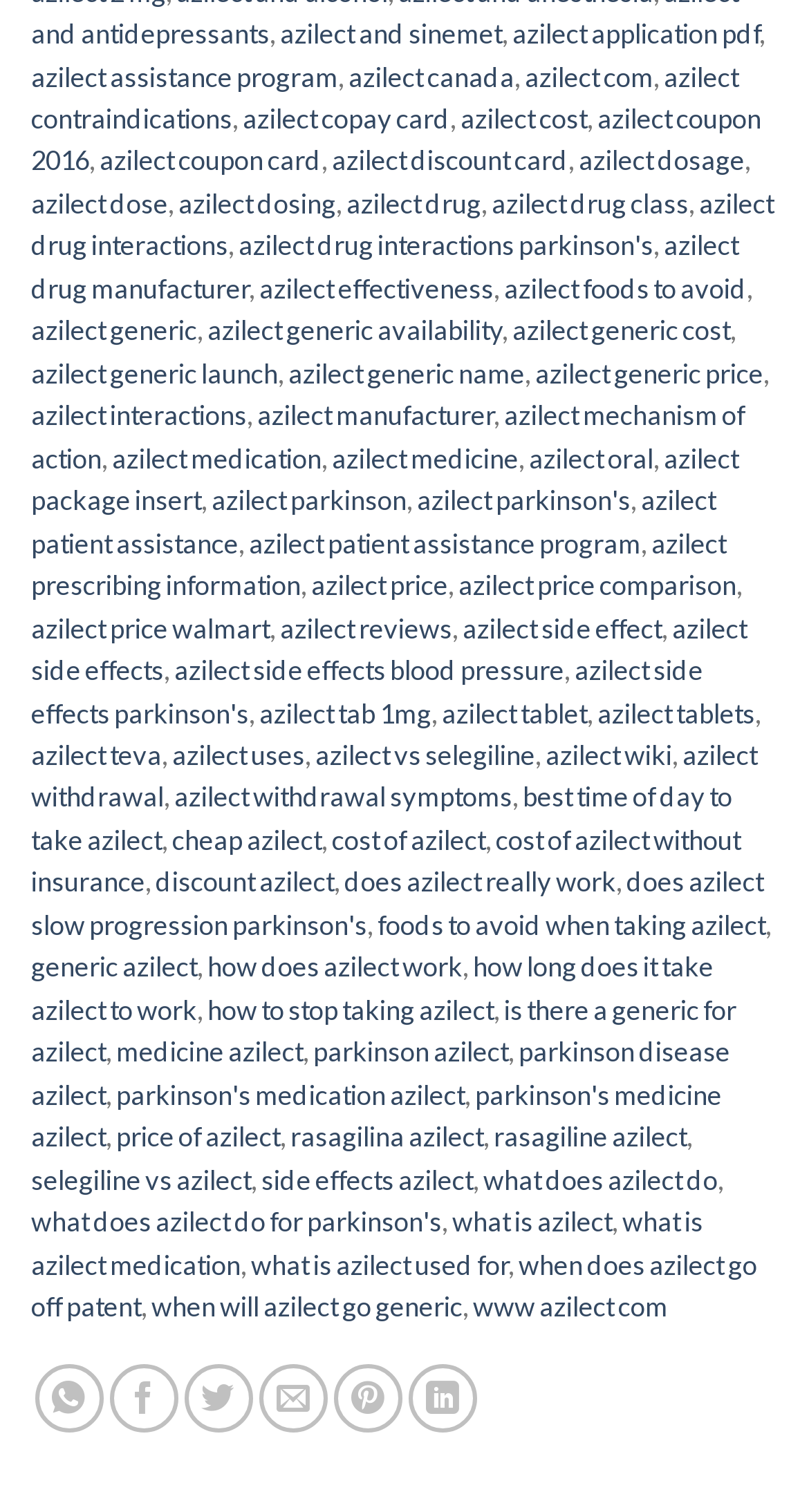Please find the bounding box coordinates of the element that must be clicked to perform the given instruction: "visit azilect application pdf". The coordinates should be four float numbers from 0 to 1, i.e., [left, top, right, bottom].

[0.633, 0.011, 0.938, 0.033]